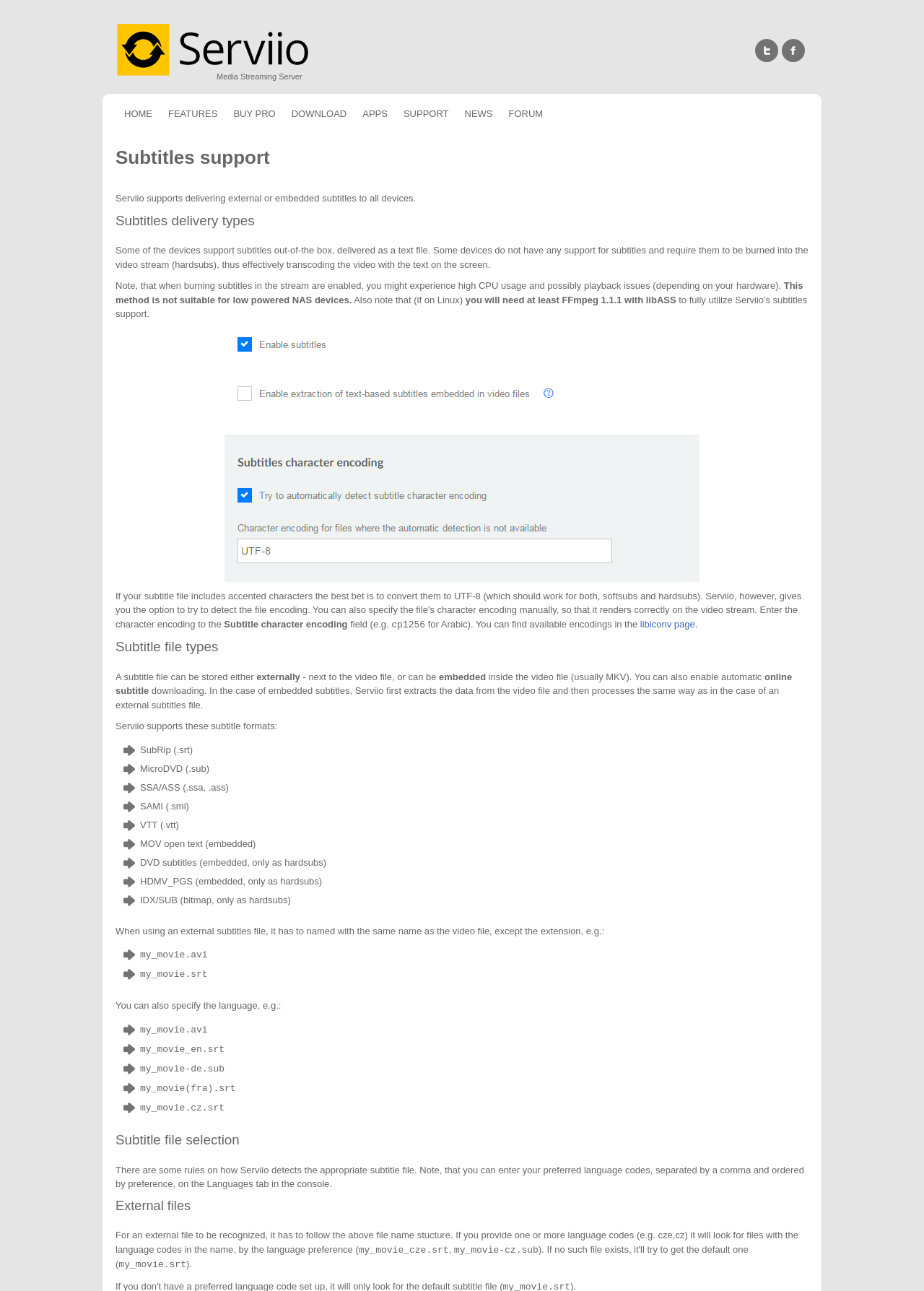Determine the bounding box for the UI element described here: "Follow Us".

[0.817, 0.03, 0.842, 0.048]